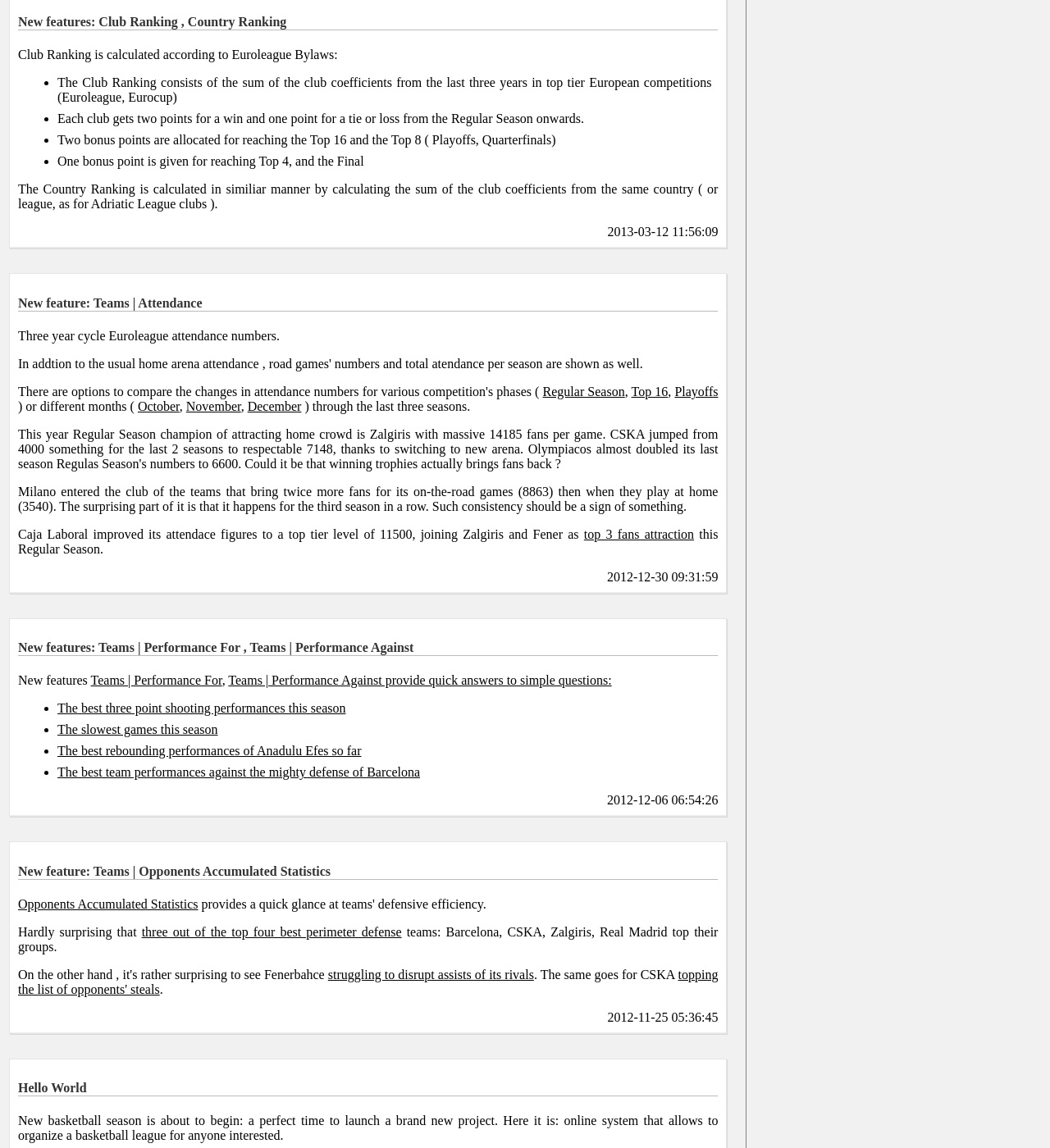What is Club Ranking calculated according to?
Using the image as a reference, give an elaborate response to the question.

According to the webpage, Club Ranking is calculated according to Euroleague Bylaws, which is mentioned in the first paragraph of the webpage.